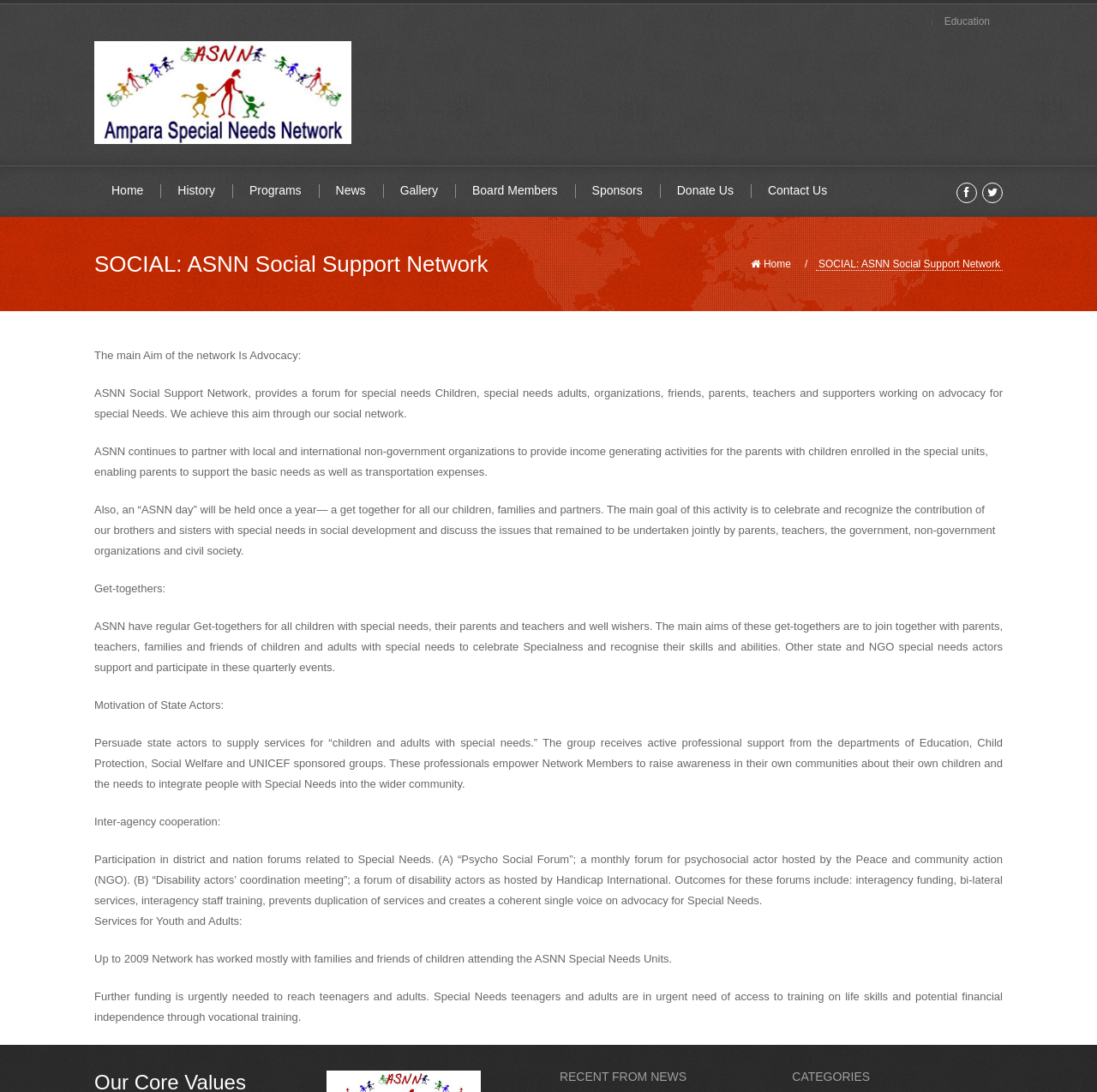What is the purpose of the 'ASNN day' event?
Can you give a detailed and elaborate answer to the question?

The 'ASNN day' event is held once a year and its main goal is to celebrate and recognize the contribution of brothers and sisters with special needs in social development, as stated in the text. This event is a get-together for all children, families, and partners, and it also aims to discuss the issues that remained to be undertaken jointly by parents, teachers, the government, non-government organizations, and civil society.